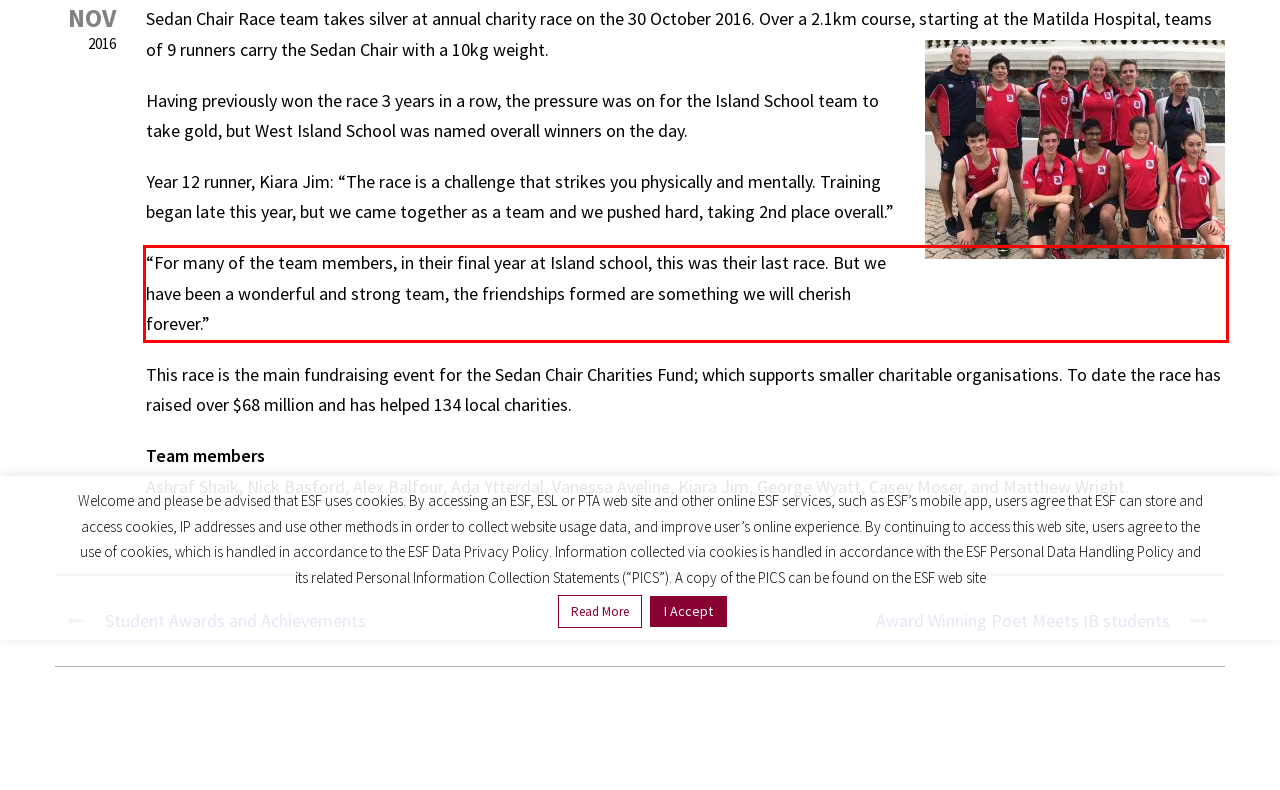Please examine the webpage screenshot and extract the text within the red bounding box using OCR.

“For many of the team members, in their final year at Island school, this was their last race. But we have been a wonderful and strong team, the friendships formed are something we will cherish forever.”